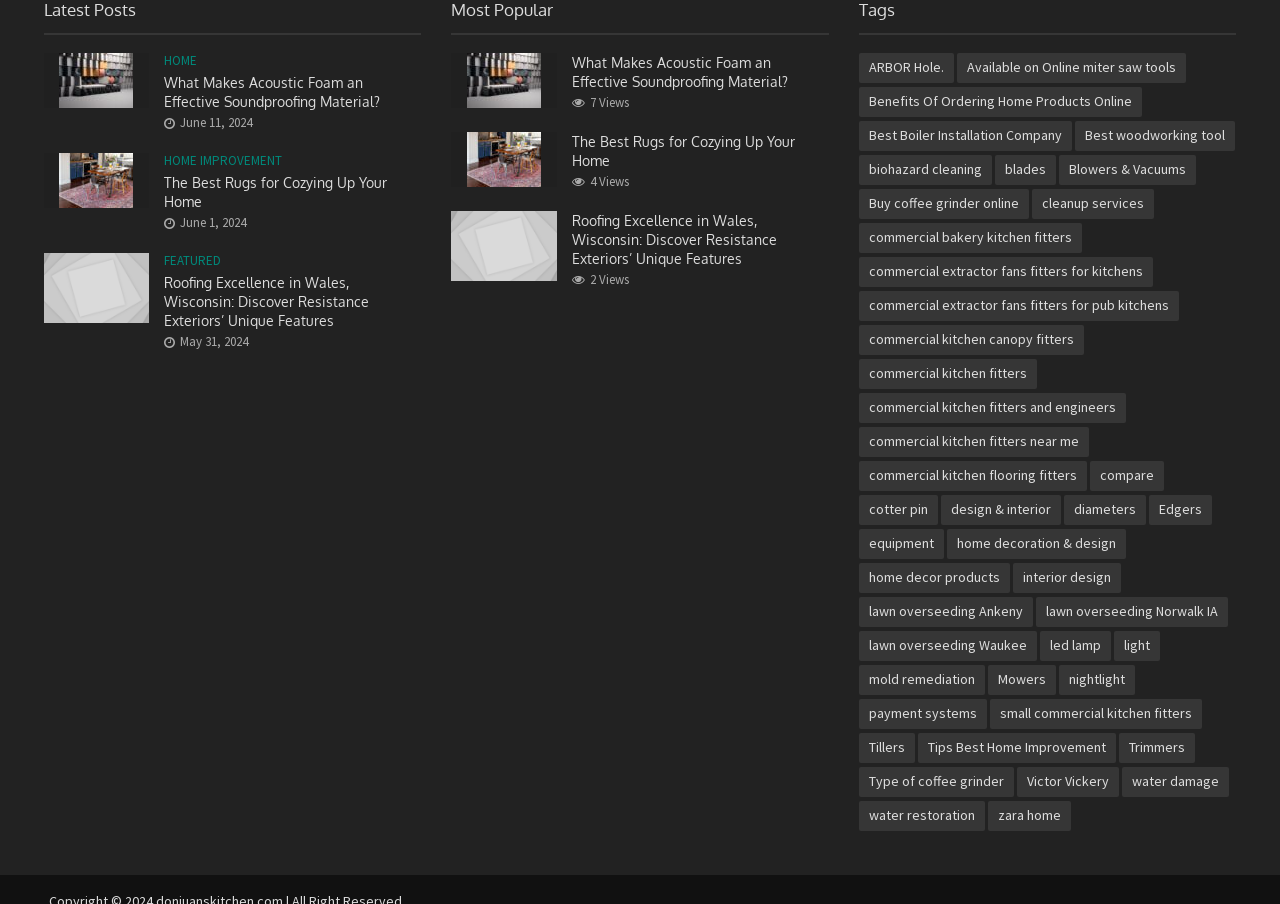How many items are in the category 'equipment'?
Use the screenshot to answer the question with a single word or phrase.

2 items